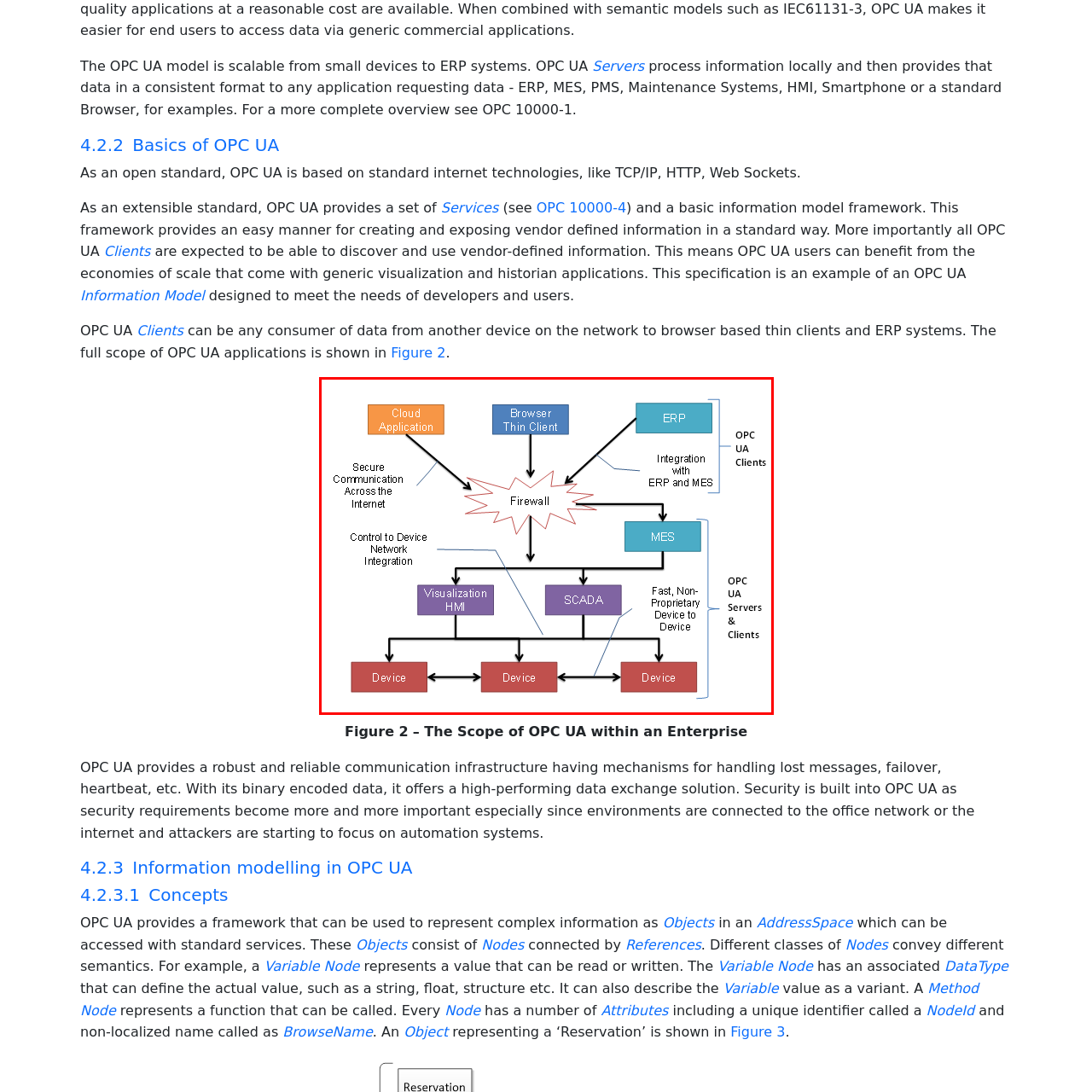What is connected through Visualization HMI and SCADA?
Check the image enclosed by the red bounding box and reply to the question using a single word or phrase.

Devices